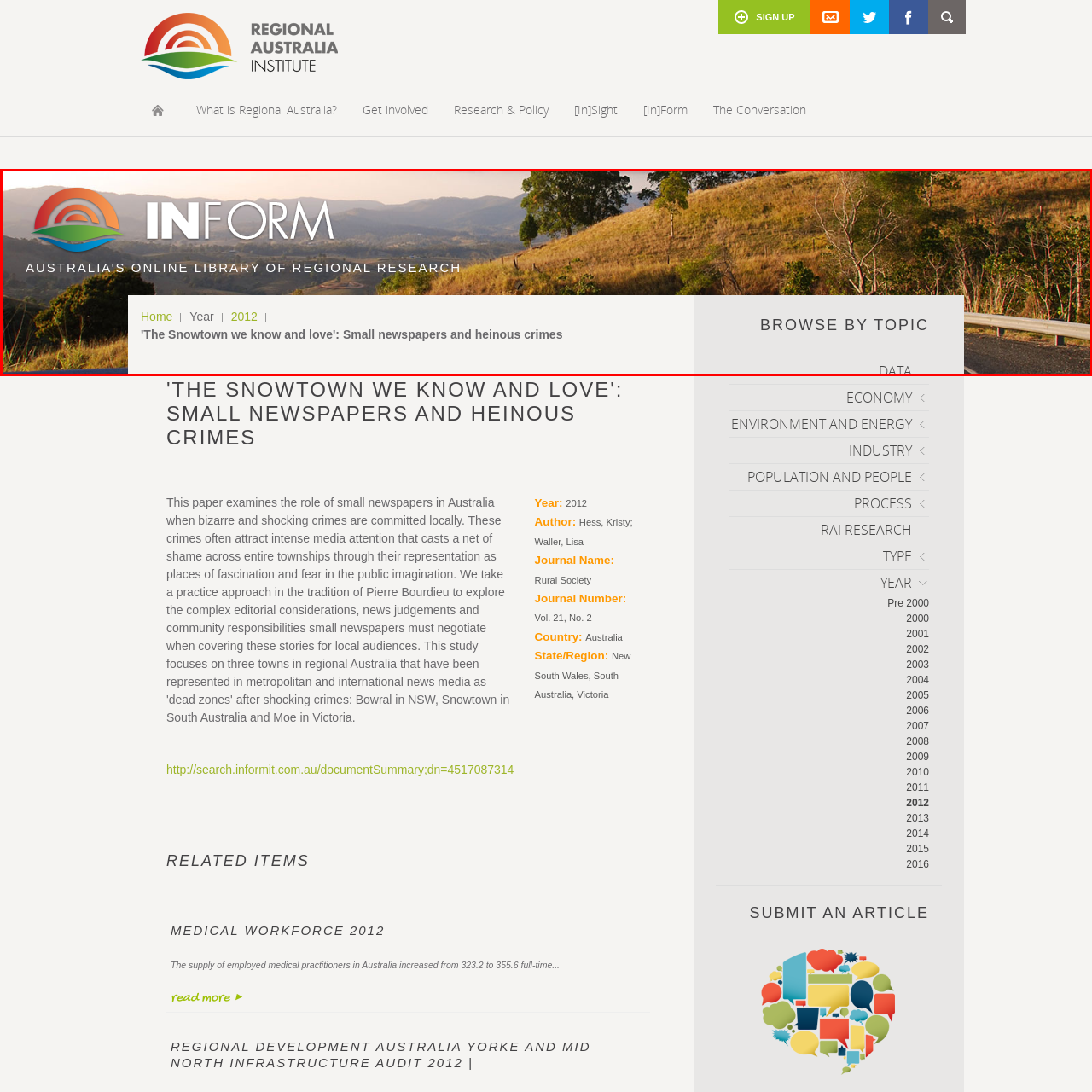Inspect the image within the red box and provide a detailed and thorough answer to the following question: What is the tone of the landscape view?

The caption describes the image as presenting a 'serene landscape view', which suggests that the tone of the landscape view is peaceful and calm, evoking a sense of tranquility.